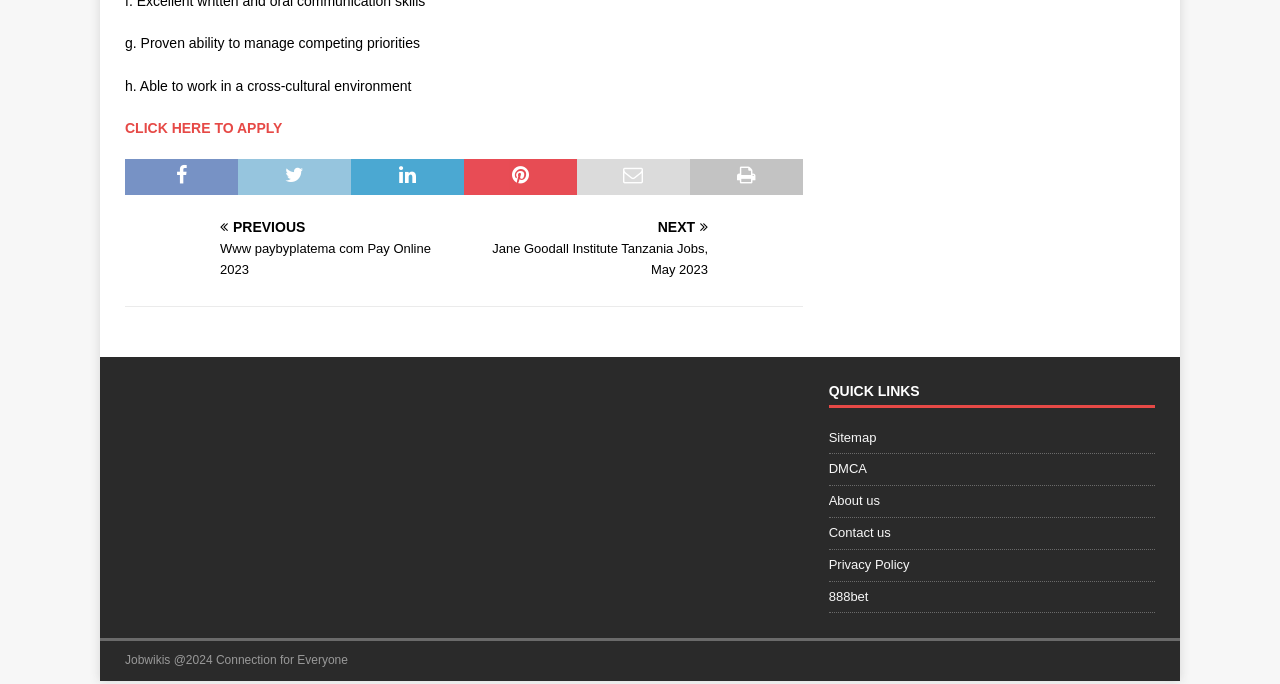Provide the bounding box coordinates of the HTML element this sentence describes: "alt="Jobwikis WHATSAPP"".

[0.373, 0.783, 0.607, 0.805]